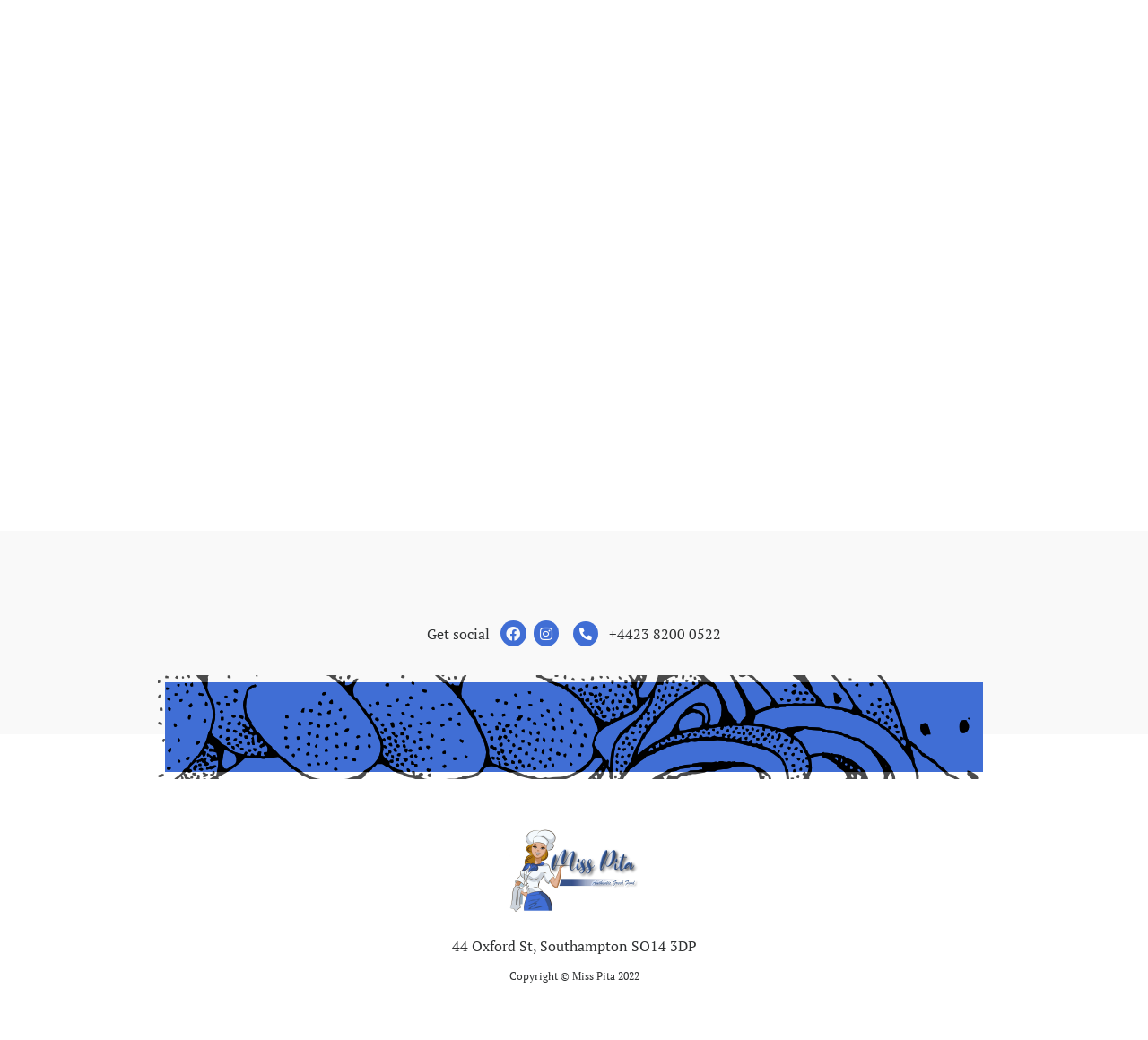What is the phone number?
Refer to the image and provide a detailed answer to the question.

I found the phone number by looking at the static text element that contains the phone number, which is '+4423 8200 0522', located at the coordinates [0.531, 0.6, 0.628, 0.619] on the webpage.